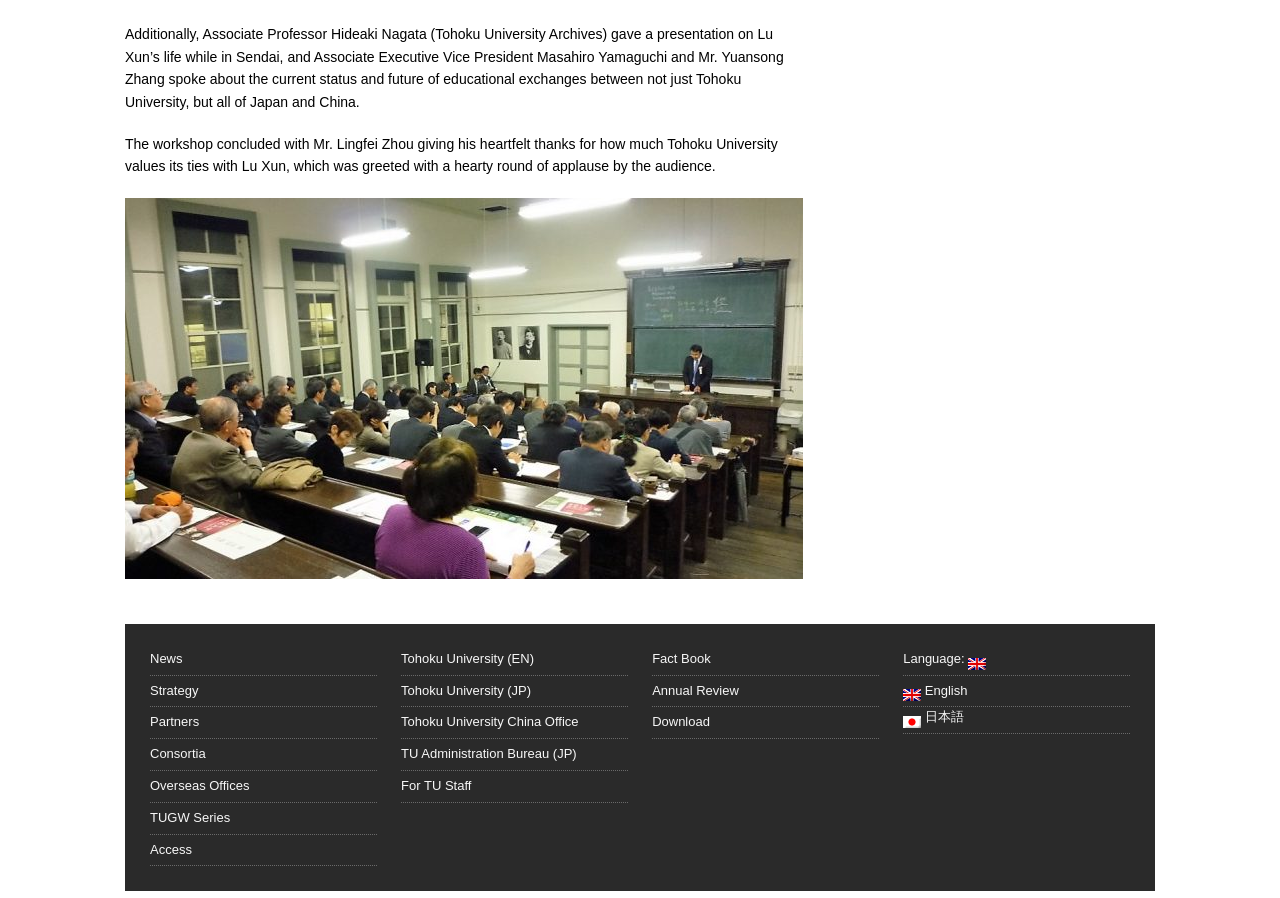Please use the details from the image to answer the following question comprehensively:
What is the purpose of the presentation by Associate Professor Hideaki Nagata?

The purpose of the presentation by Associate Professor Hideaki Nagata is to present on Lu Xun's life, which is inferred from the text 'Associate Professor Hideaki Nagata (Tohoku University Archives) gave a presentation on Lu Xun’s life while in Sendai'.